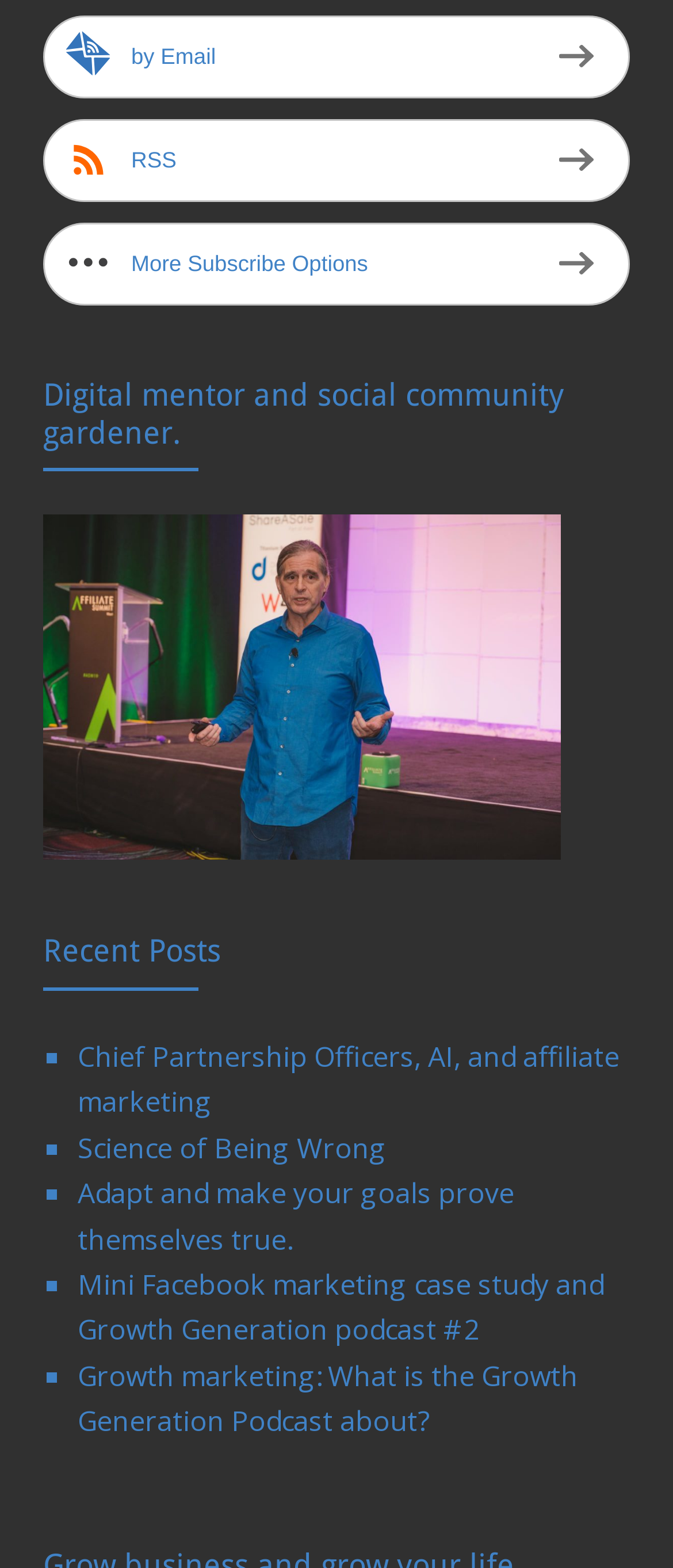Determine the bounding box coordinates of the clickable region to carry out the instruction: "Read Chief Partnership Officers, AI, and affiliate marketing".

[0.115, 0.662, 0.921, 0.715]